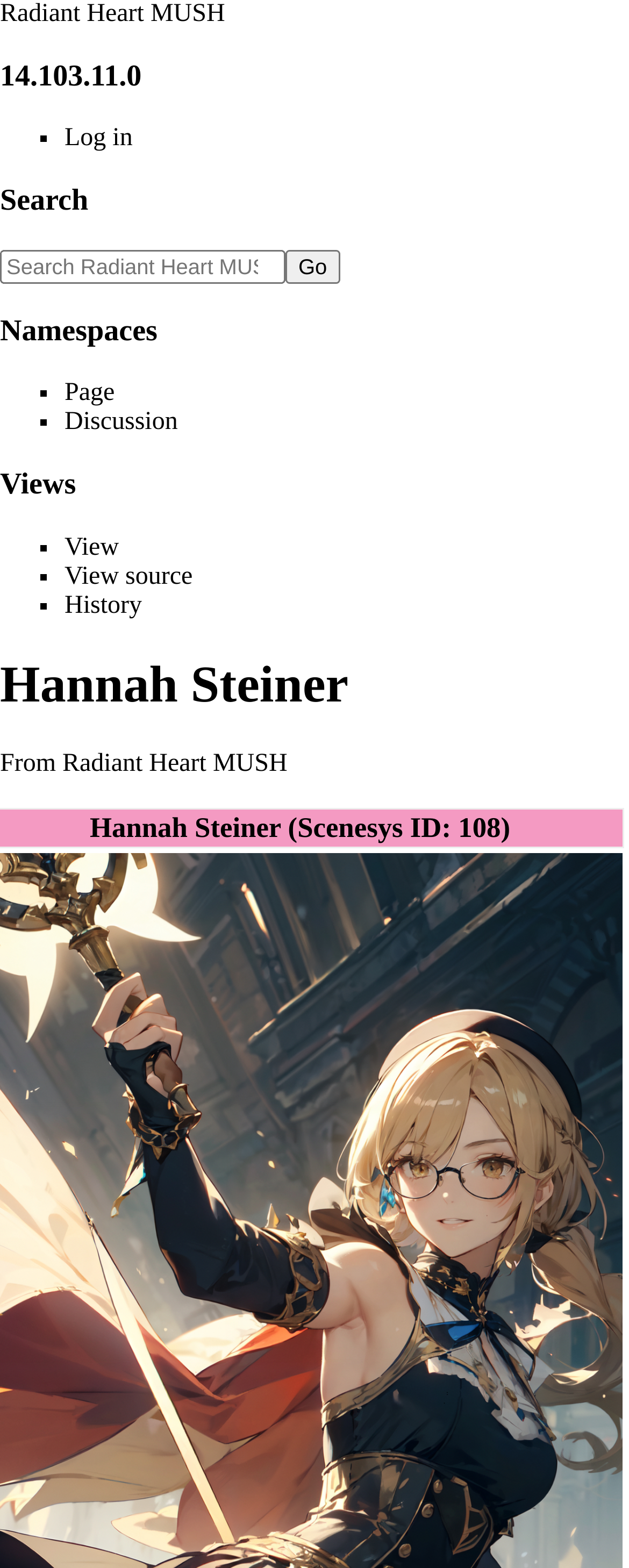What is the name of the person associated with this MUSH?
Look at the screenshot and provide an in-depth answer.

The name 'Hannah Steiner' is written as a heading on the webpage, and it is also mentioned in the static text 'From Radiant Heart MUSH'. This suggests that Hannah Steiner is the person associated with this MUSH.